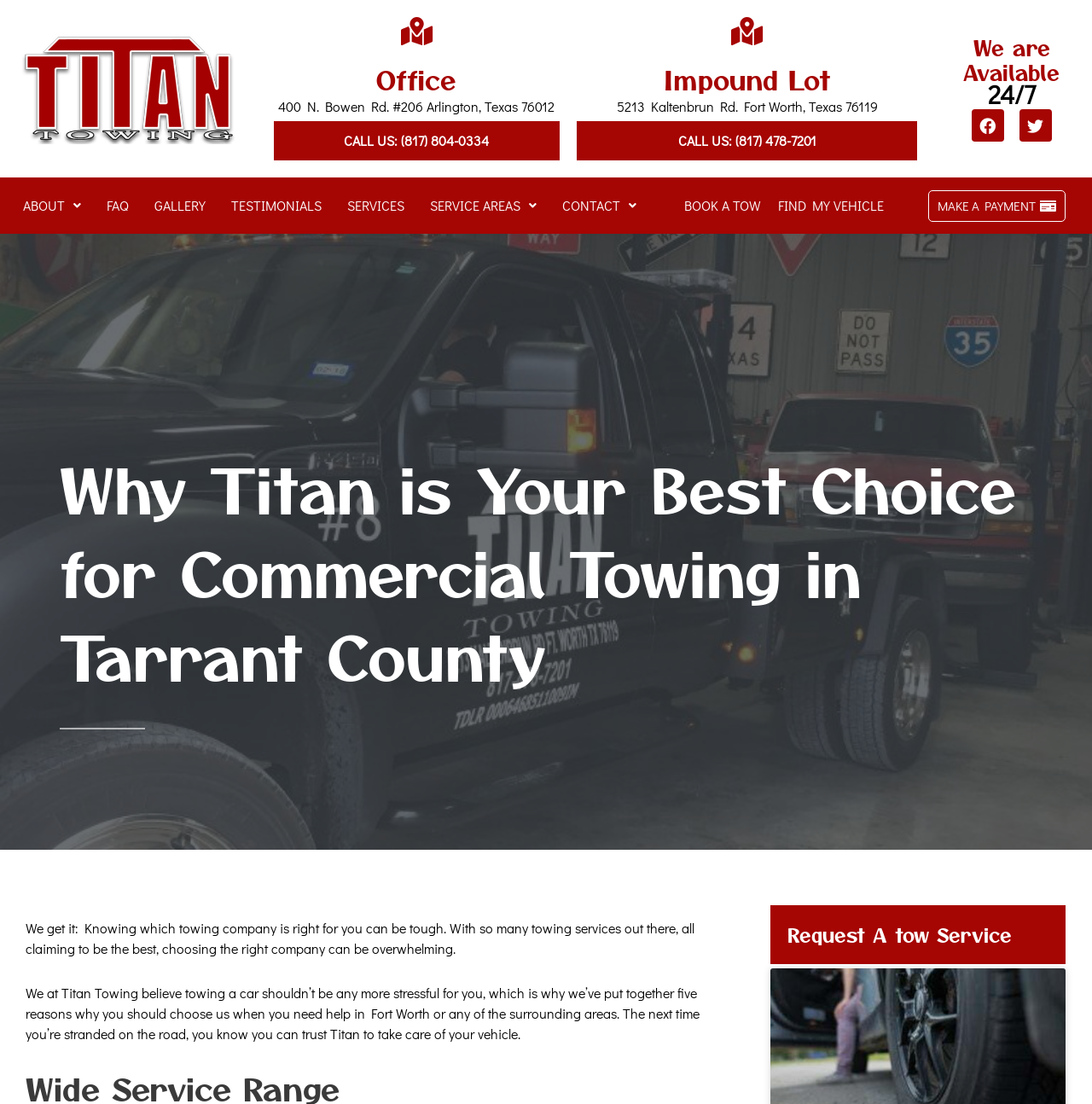Kindly determine the bounding box coordinates for the clickable area to achieve the given instruction: "Read about the services".

[0.306, 0.168, 0.382, 0.204]